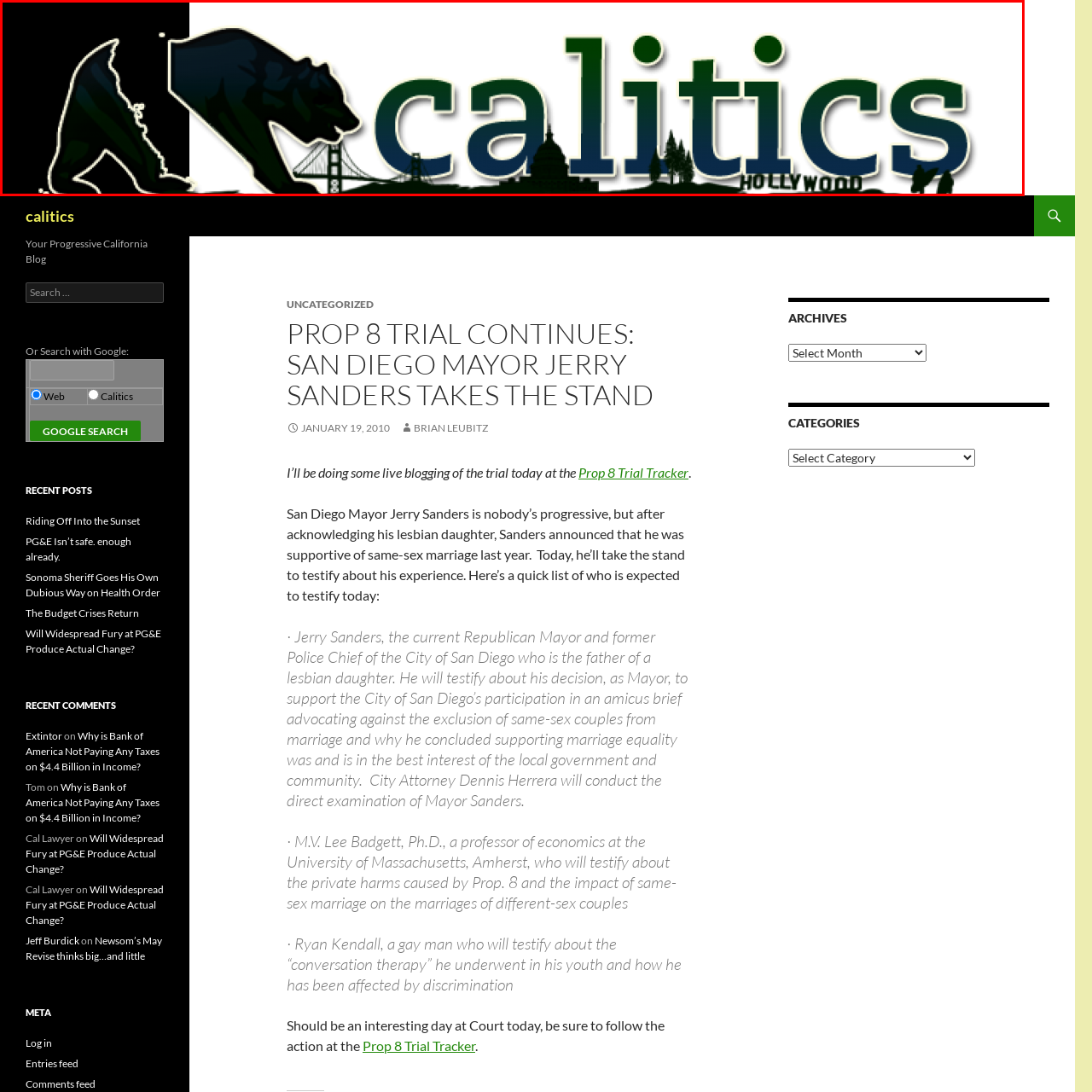View the segment outlined in white, What is the name of the blog? 
Answer using one word or phrase.

Calitics